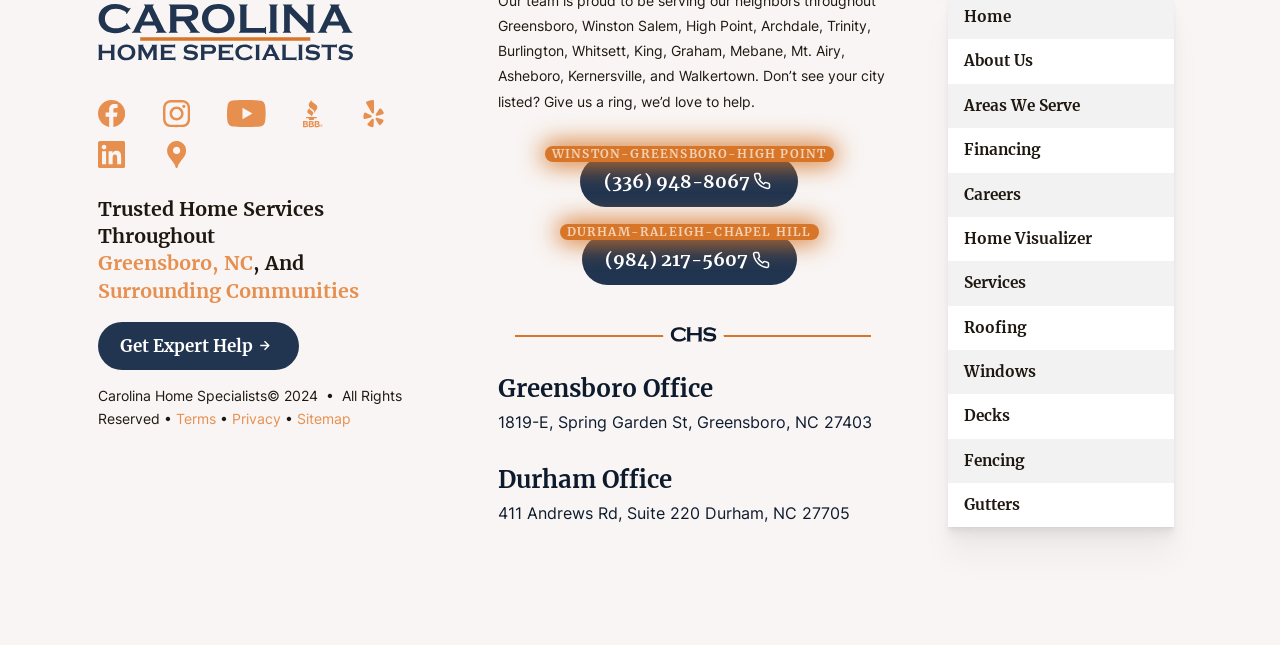What is the phone number of the Durham office?
Using the image as a reference, deliver a detailed and thorough answer to the question.

The phone number of the Durham office can be found below the 'Durham Office' heading, where it is written as '(984) 217-5607'.